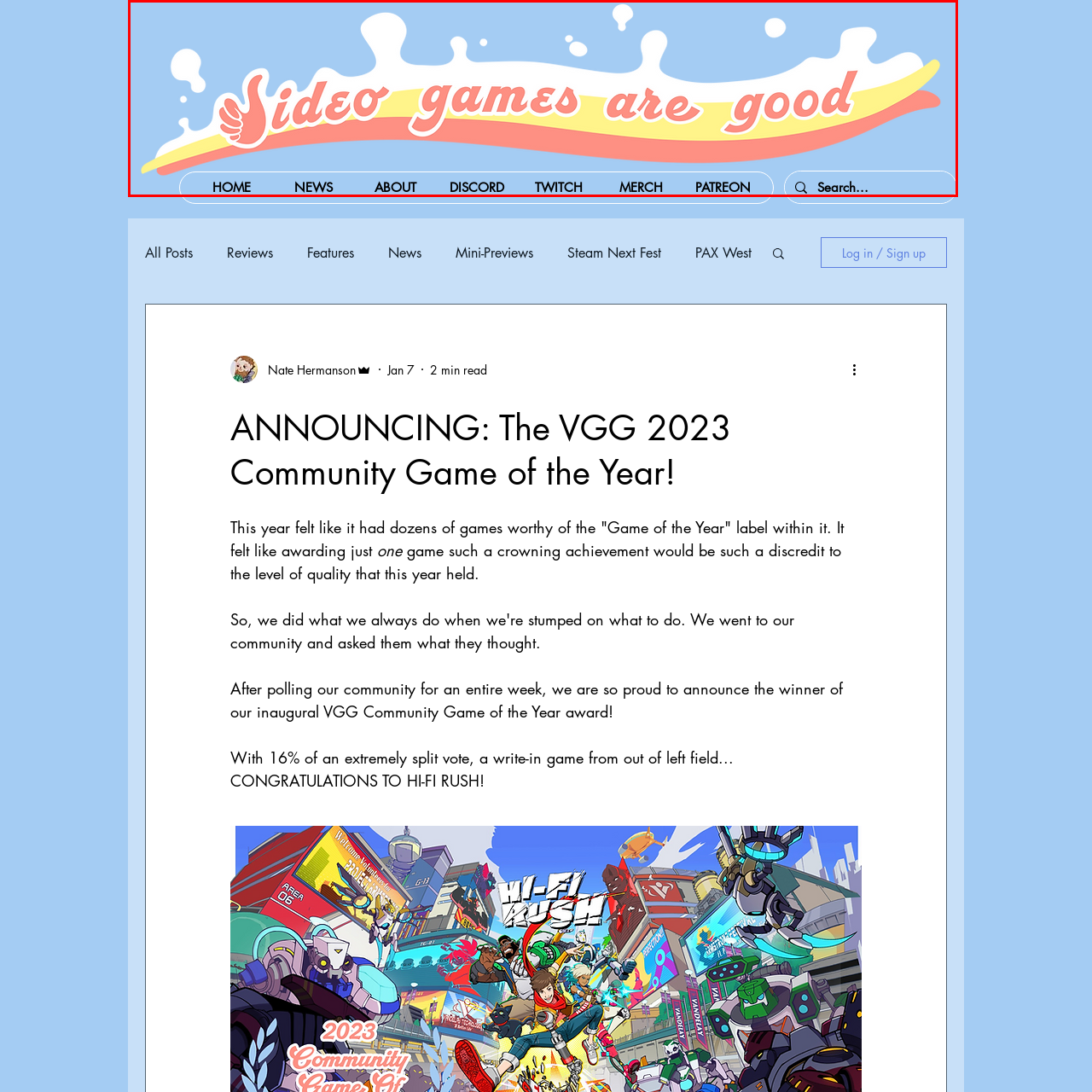What is the design element in the upper section of the banner?
Observe the image part marked by the red bounding box and give a detailed answer to the question.

The caption describes the upper section of the banner as exhibiting a 'frothy white swirl, reminiscent of a lava lamp', which adds a dynamic flair to the overall aesthetic.